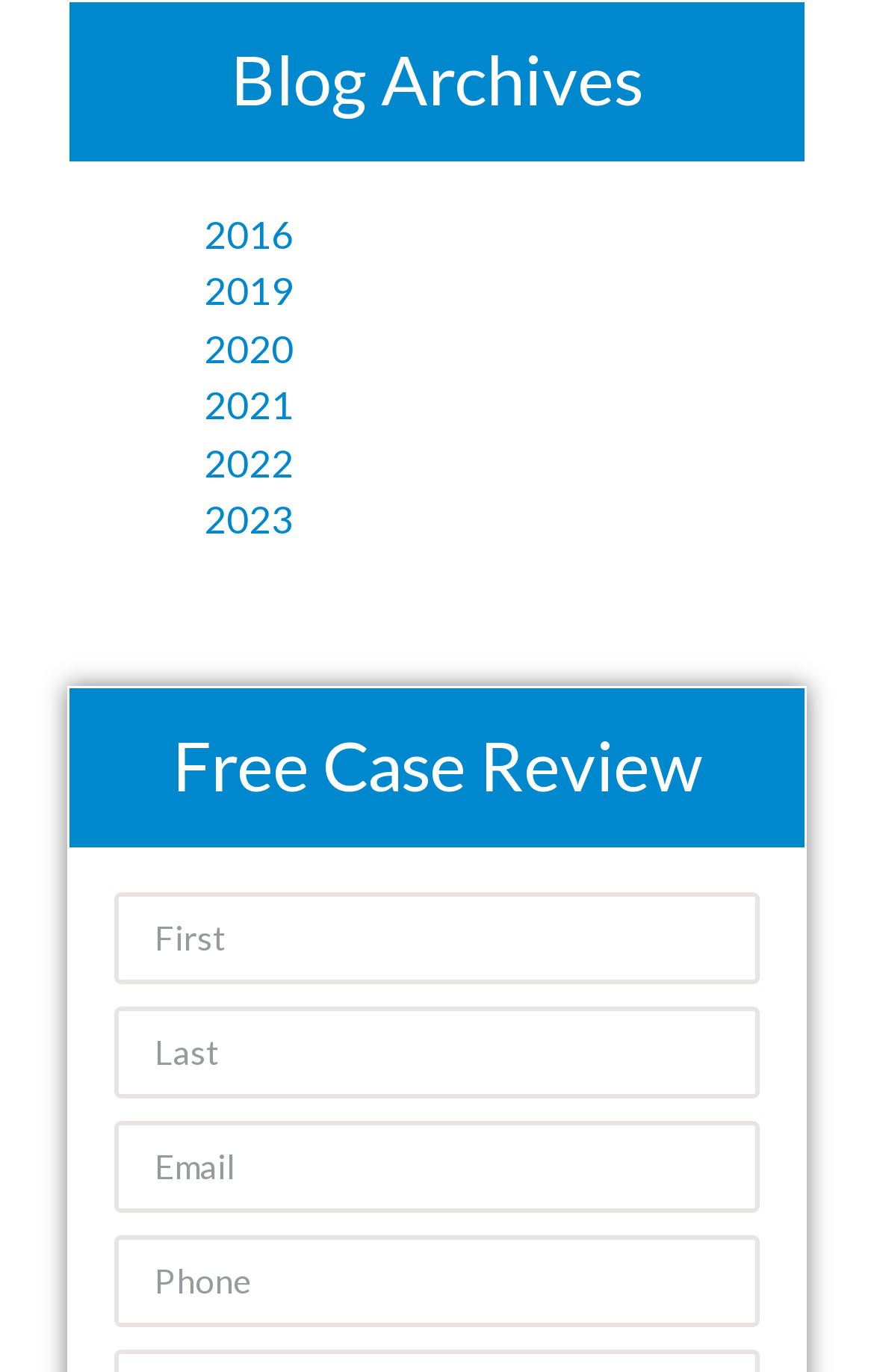Identify the bounding box coordinates of the clickable section necessary to follow the following instruction: "Input your email". The coordinates should be presented as four float numbers from 0 to 1, i.e., [left, top, right, bottom].

None